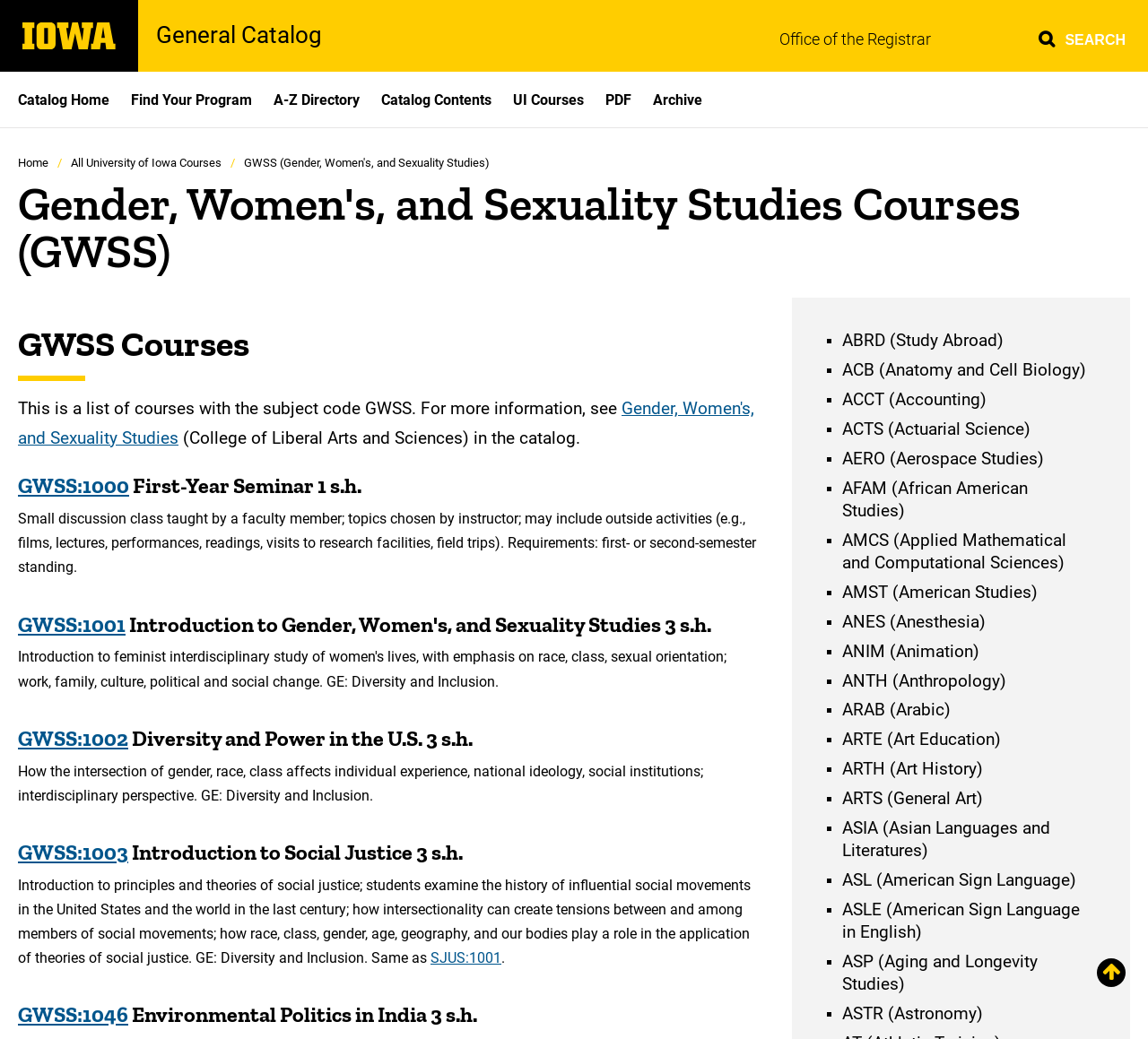Determine the bounding box coordinates of the section to be clicked to follow the instruction: "Learn about GWSS:1000 course". The coordinates should be given as four float numbers between 0 and 1, formatted as [left, top, right, bottom].

[0.016, 0.455, 0.112, 0.48]